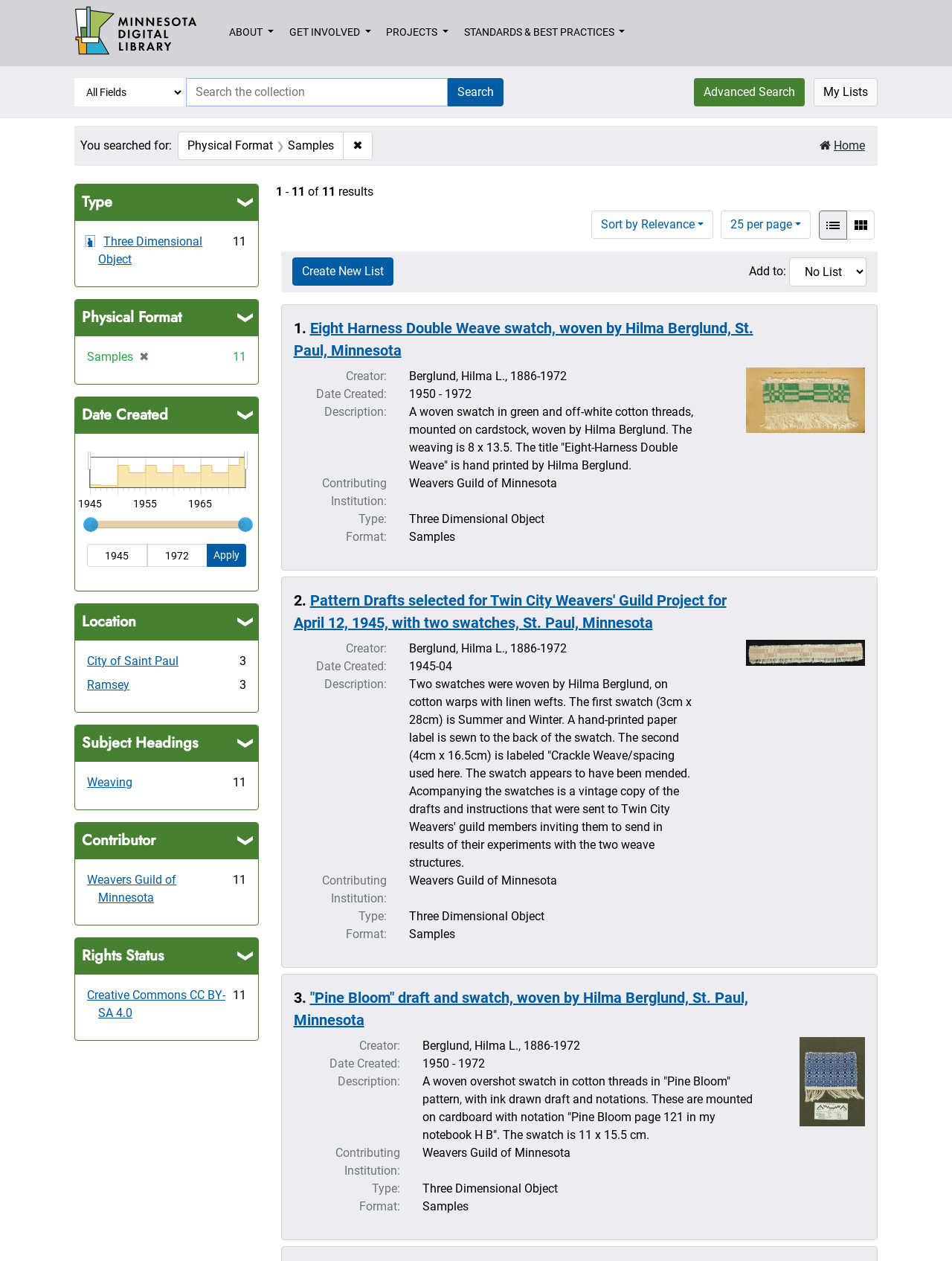Using the element description City of Saint Paul, predict the bounding box coordinates for the UI element. Provide the coordinates in (top-left x, top-left y, bottom-right x, bottom-right y) format with values ranging from 0 to 1.

[0.091, 0.519, 0.188, 0.53]